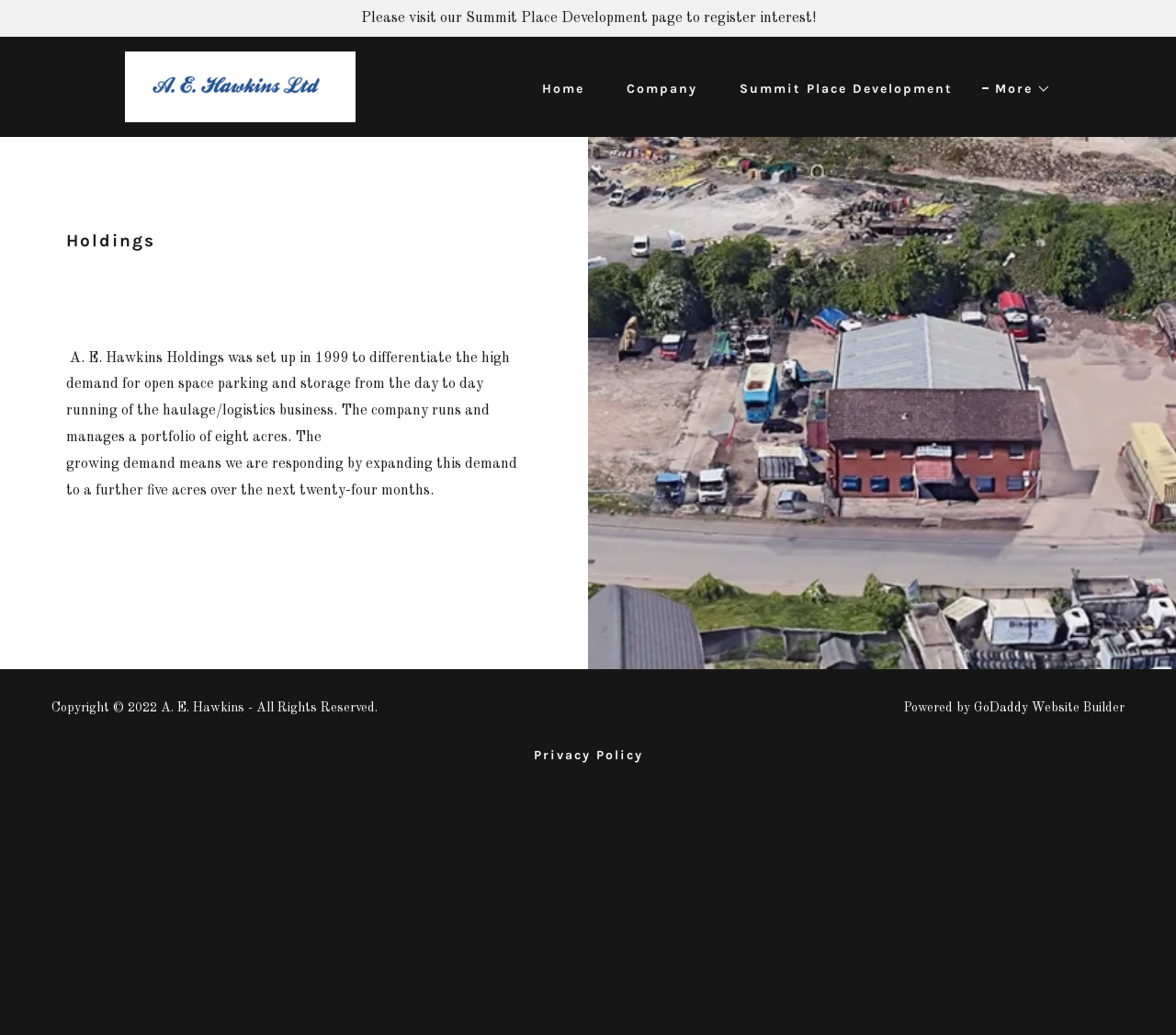Given the element description Summit Place Development, identify the bounding box coordinates for the UI element on the webpage screenshot. The format should be (top-left x, top-left y, bottom-right x, bottom-right y), with values between 0 and 1.

[0.613, 0.07, 0.815, 0.102]